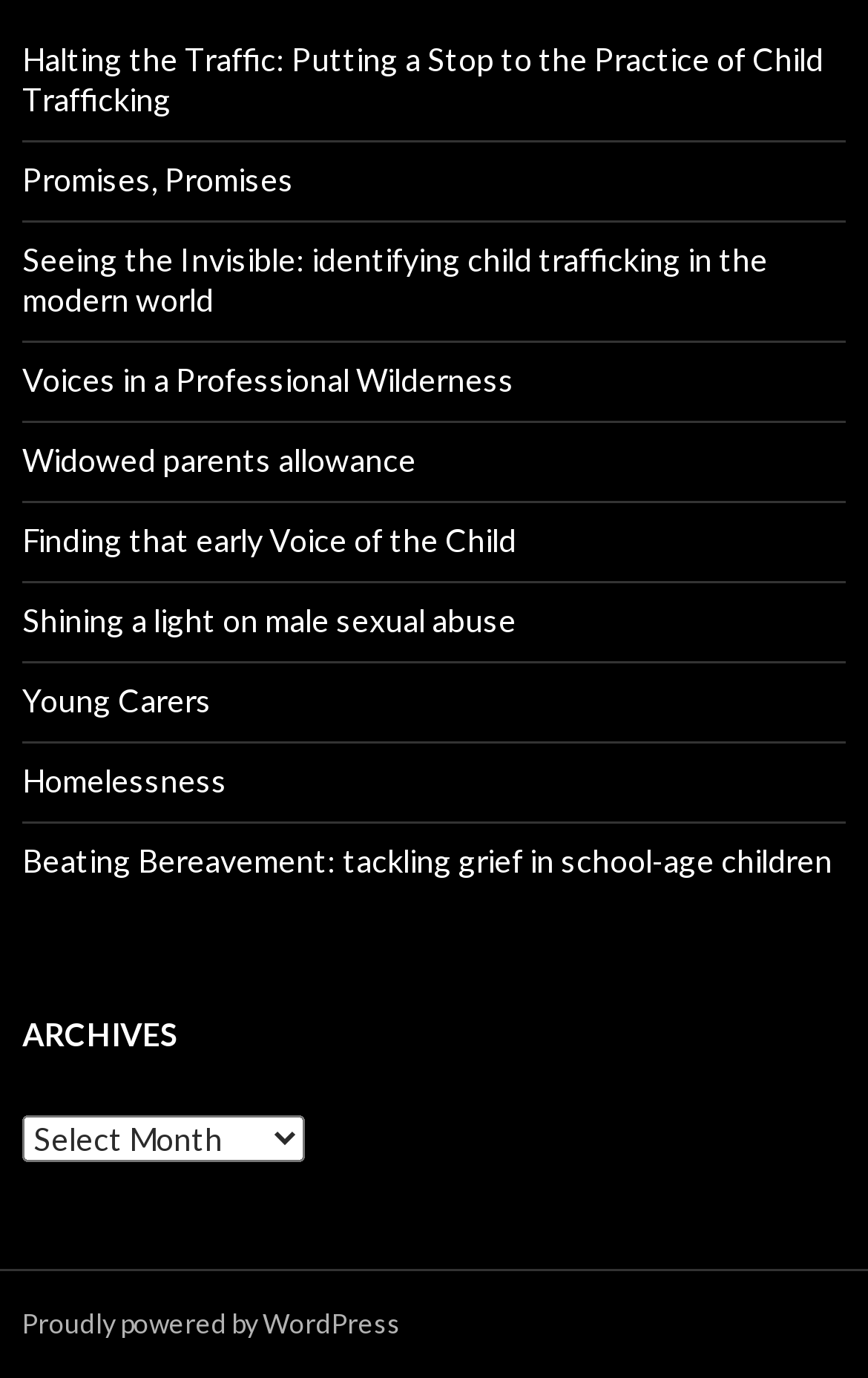Determine the bounding box of the UI element mentioned here: "Homelessness". The coordinates must be in the format [left, top, right, bottom] with values ranging from 0 to 1.

[0.026, 0.552, 0.262, 0.579]